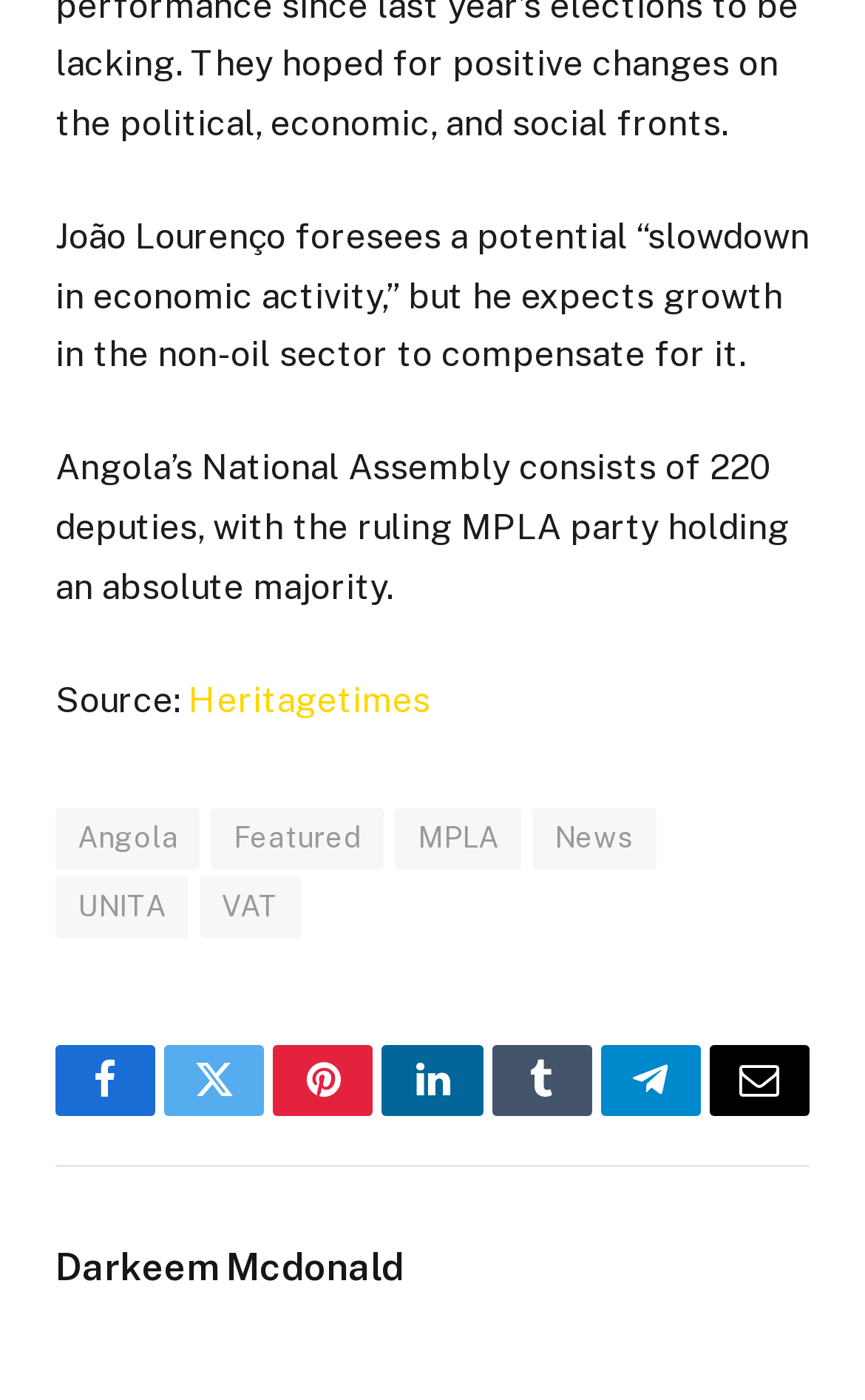Point out the bounding box coordinates of the section to click in order to follow this instruction: "Explore MPLA news".

[0.458, 0.577, 0.603, 0.622]